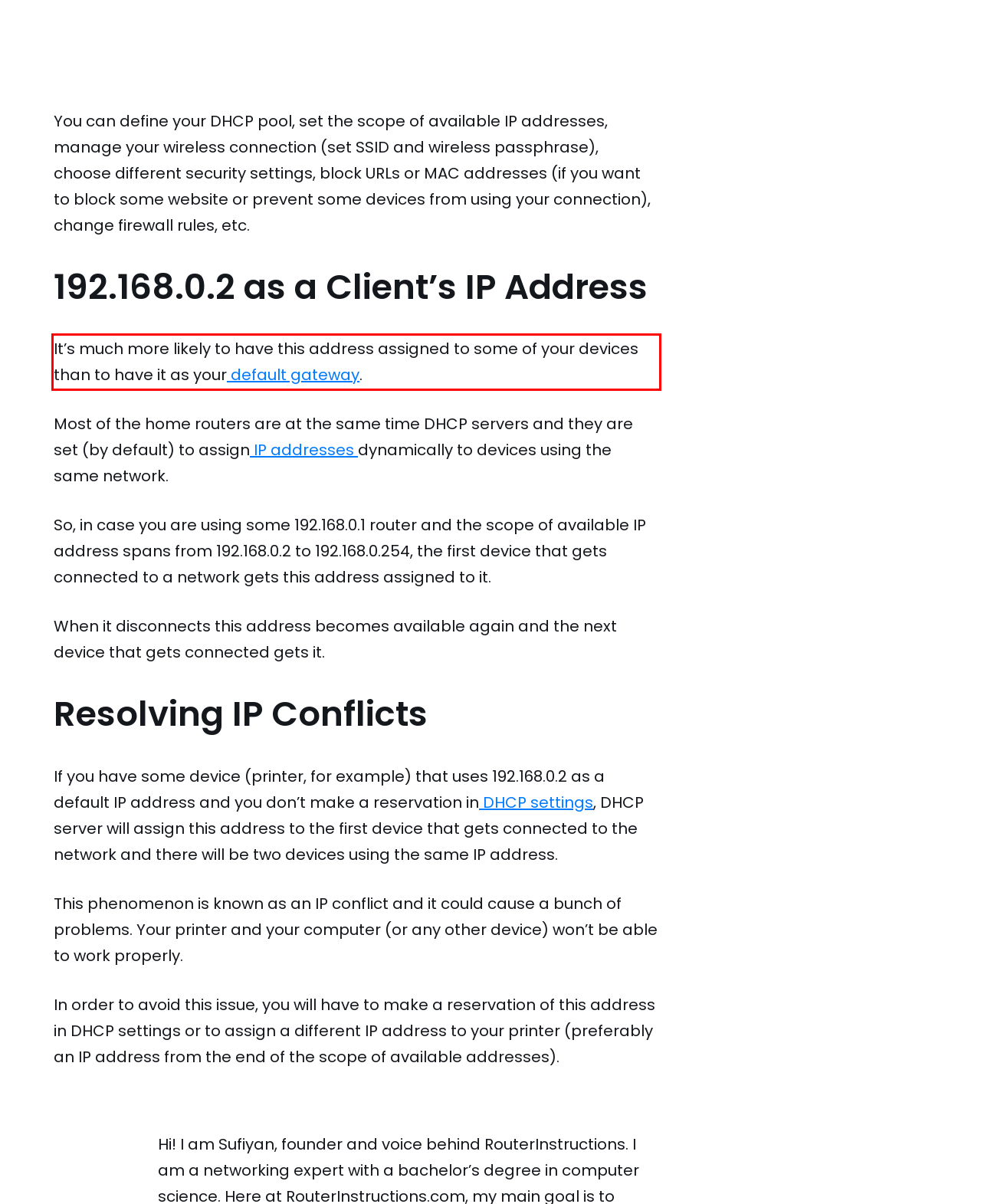Please examine the webpage screenshot containing a red bounding box and use OCR to recognize and output the text inside the red bounding box.

It’s much more likely to have this address assigned to some of your devices than to have it as your default gateway.